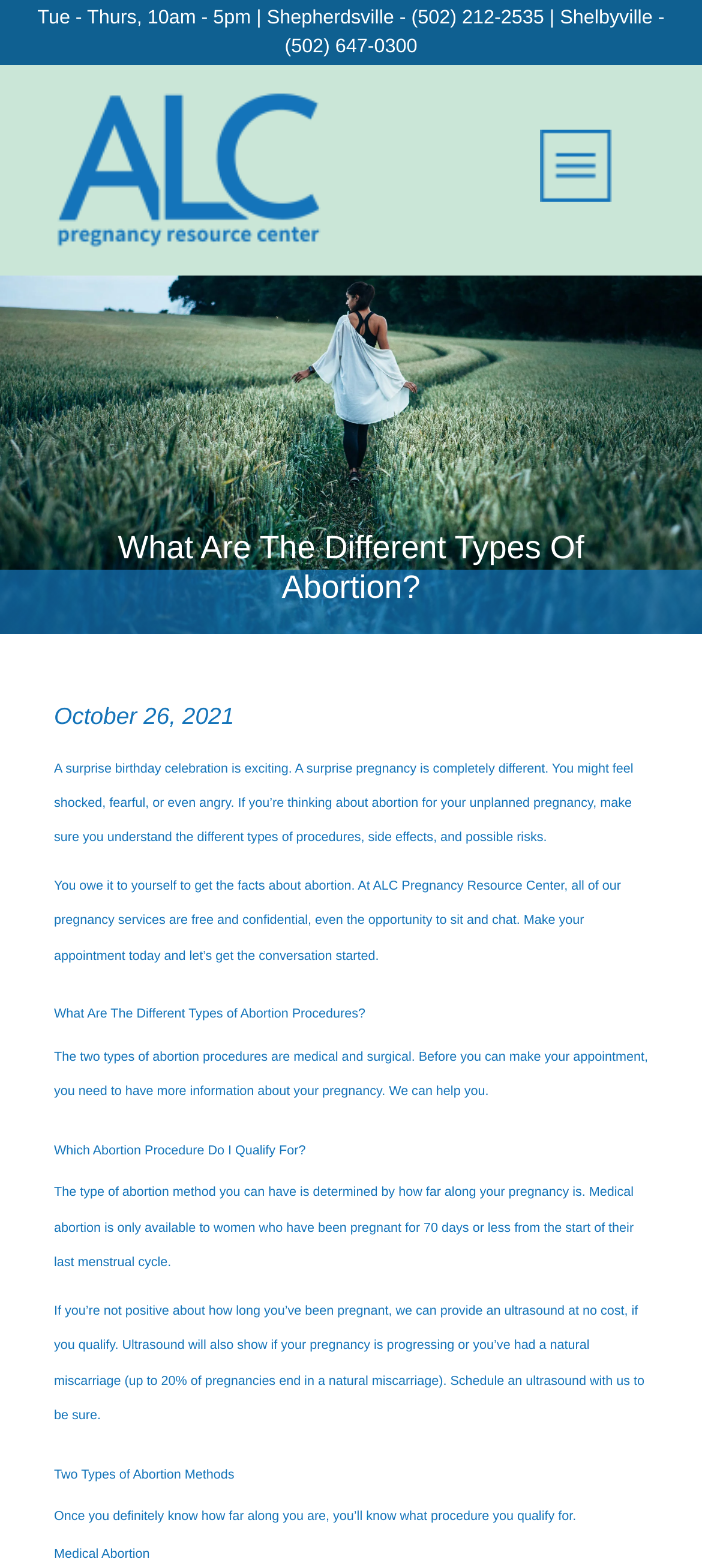Kindly respond to the following question with a single word or a brief phrase: 
What is the purpose of making an appointment at ALC Pregnancy Resource Center?

To get the facts about abortion